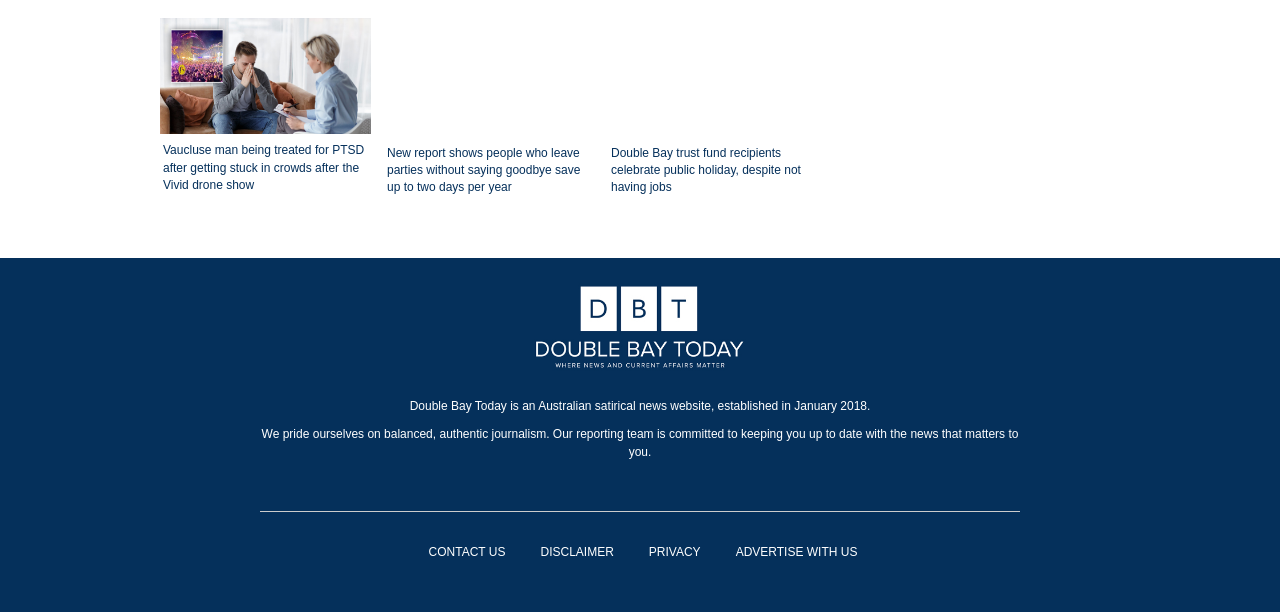Kindly provide the bounding box coordinates of the section you need to click on to fulfill the given instruction: "visit the contact us page".

[0.319, 0.87, 0.406, 0.935]